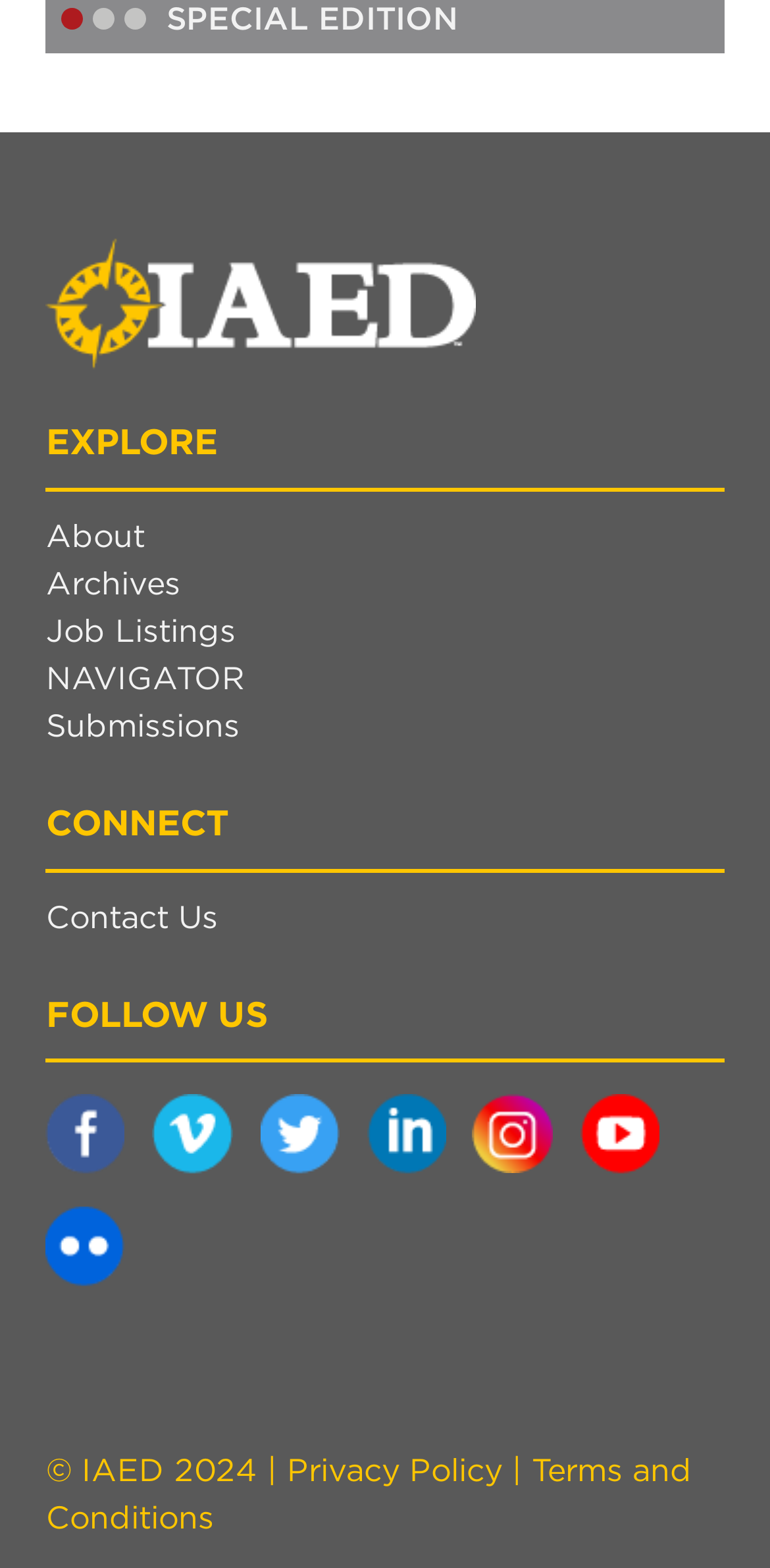How many social media links are there?
Refer to the screenshot and answer in one word or phrase.

6